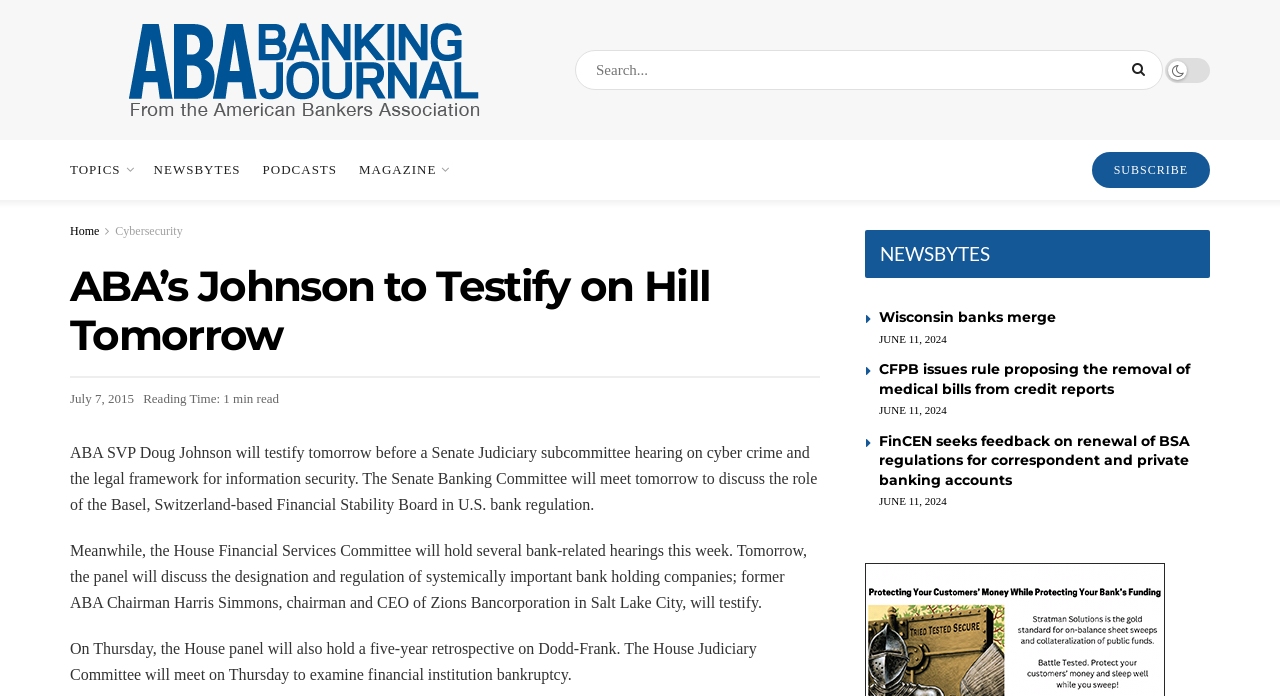How many articles are listed under NEWSBYTES?
Please provide a single word or phrase in response based on the screenshot.

3